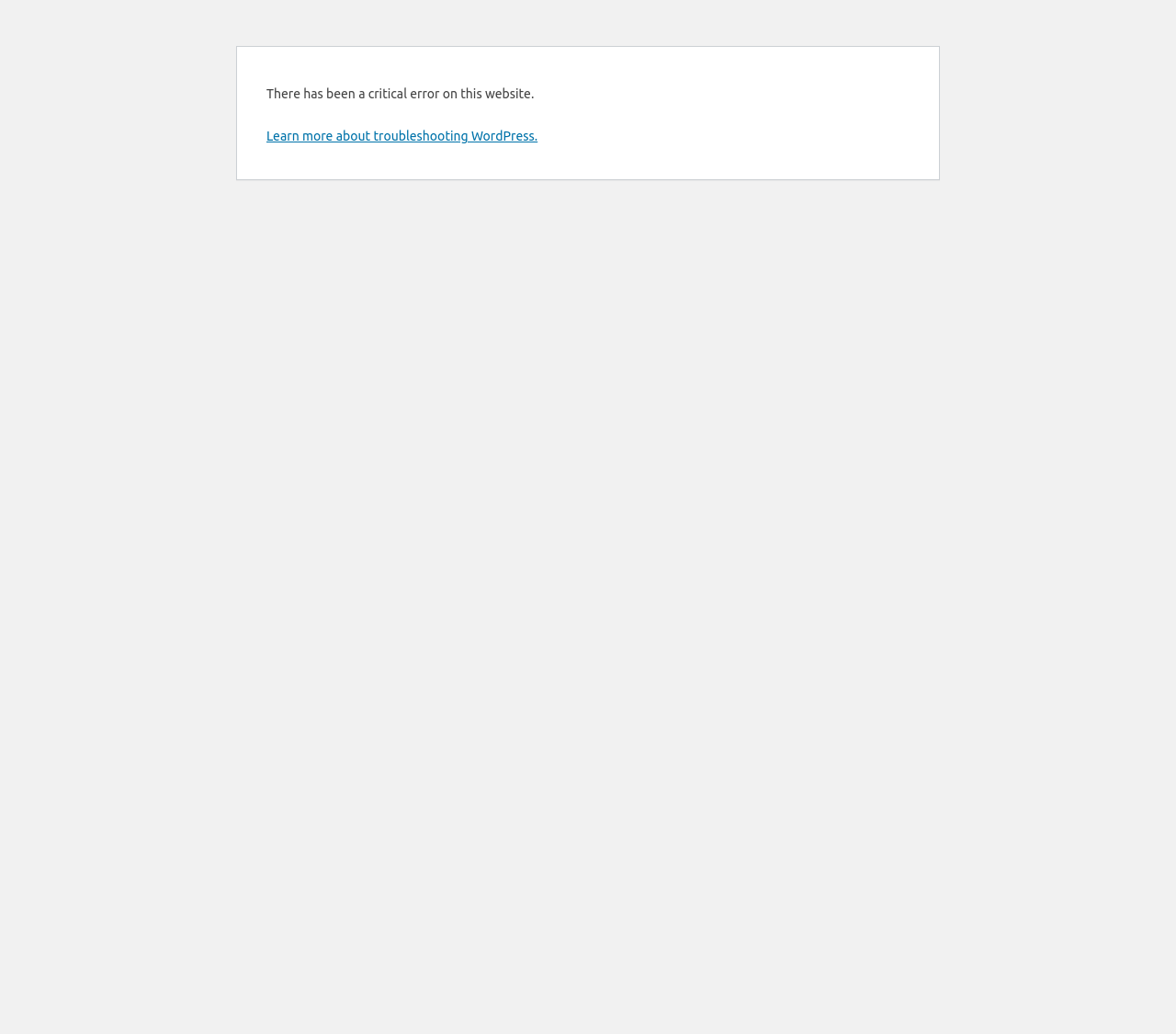Provide the bounding box coordinates of the HTML element described as: "Learn more about troubleshooting WordPress.". The bounding box coordinates should be four float numbers between 0 and 1, i.e., [left, top, right, bottom].

[0.227, 0.124, 0.457, 0.139]